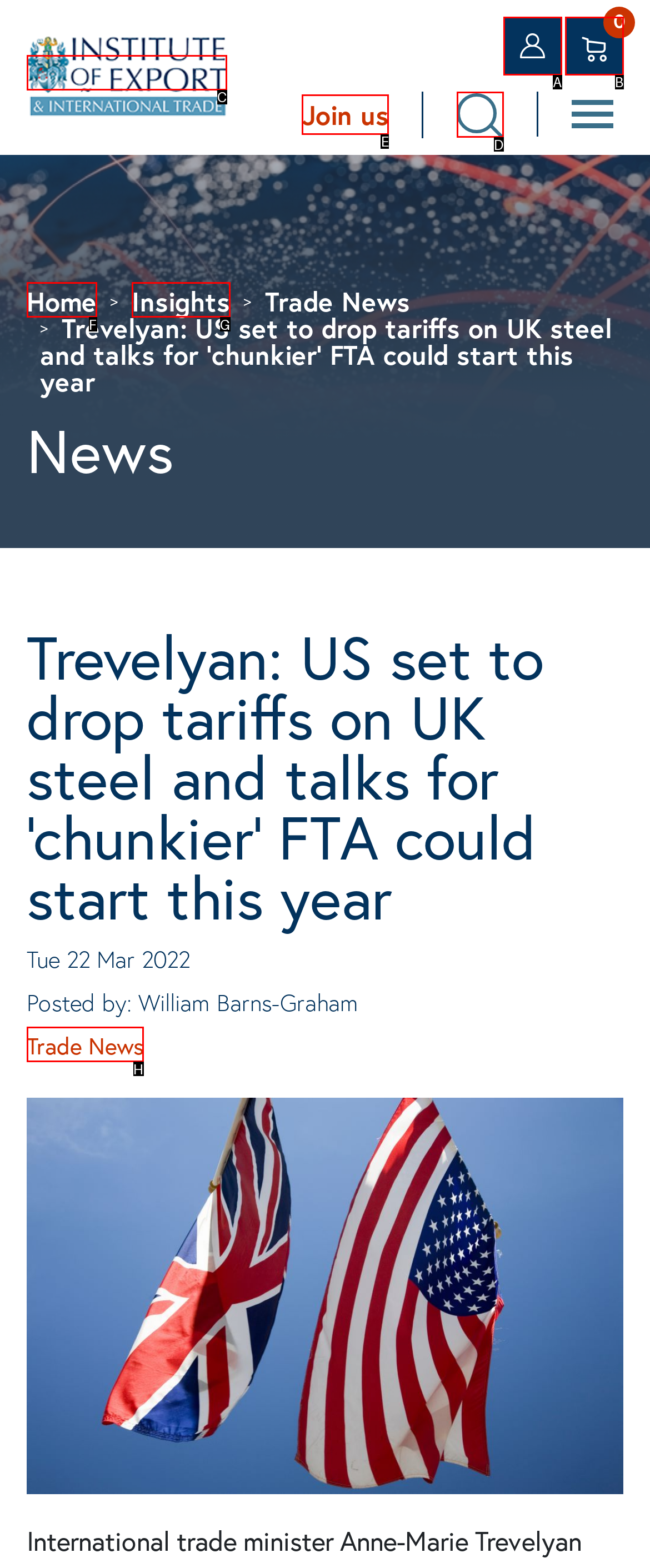Using the description: Login, find the best-matching HTML element. Indicate your answer with the letter of the chosen option.

A